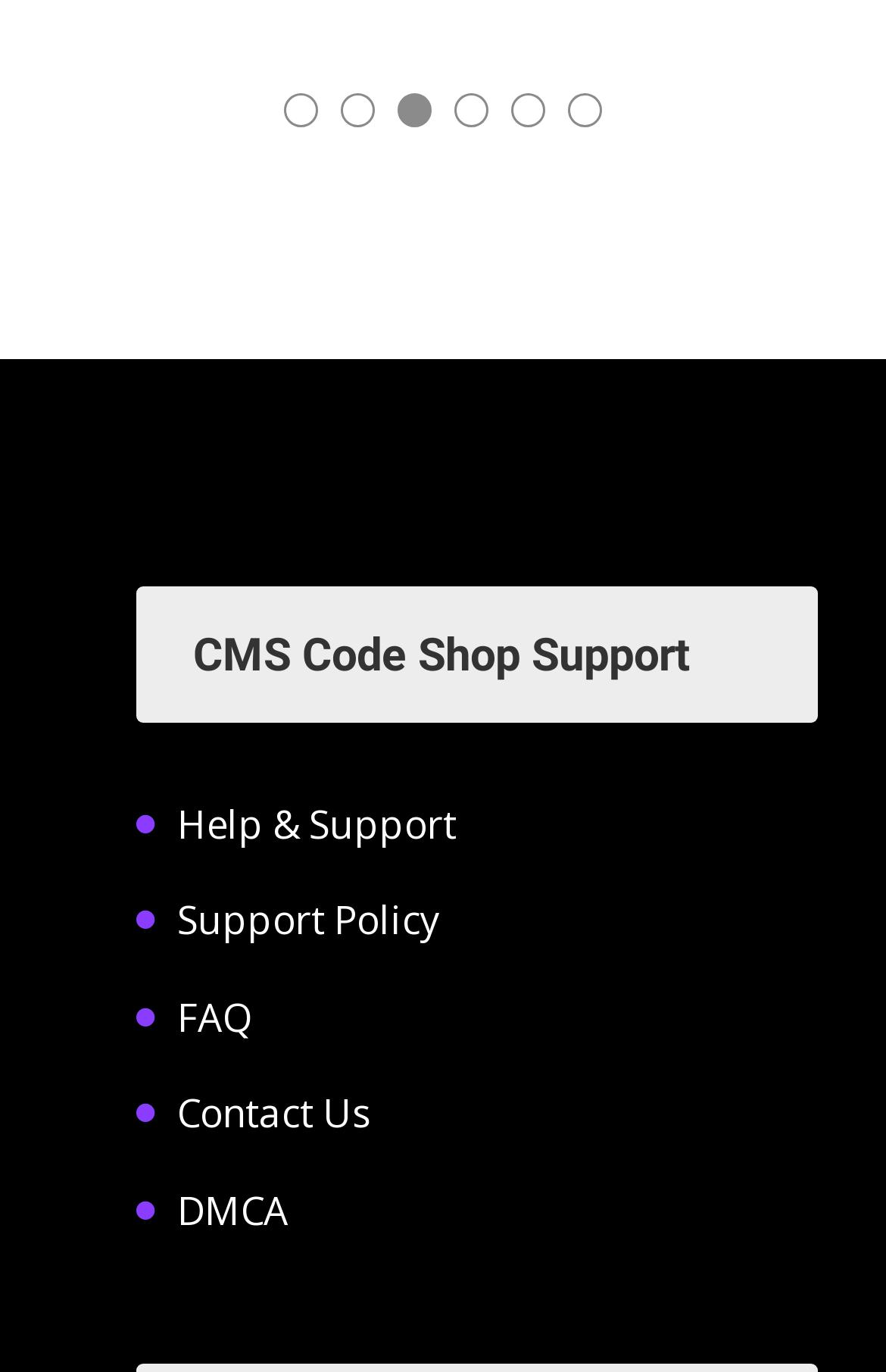Please identify the bounding box coordinates of the area that needs to be clicked to fulfill the following instruction: "Go to DMCA page."

[0.2, 0.863, 0.326, 0.901]